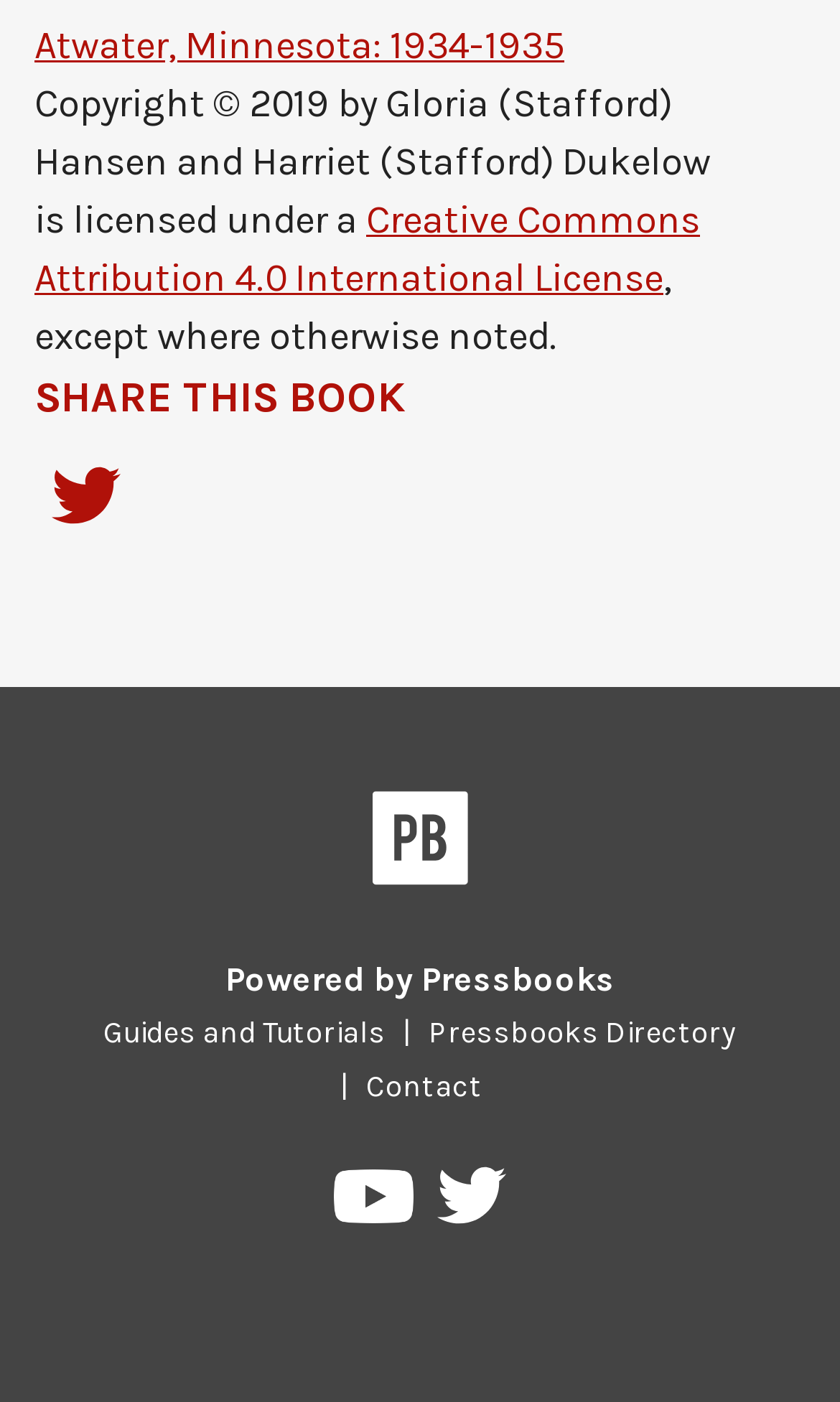Please determine the bounding box coordinates for the element that should be clicked to follow these instructions: "Contact us".

[0.415, 0.761, 0.595, 0.788]